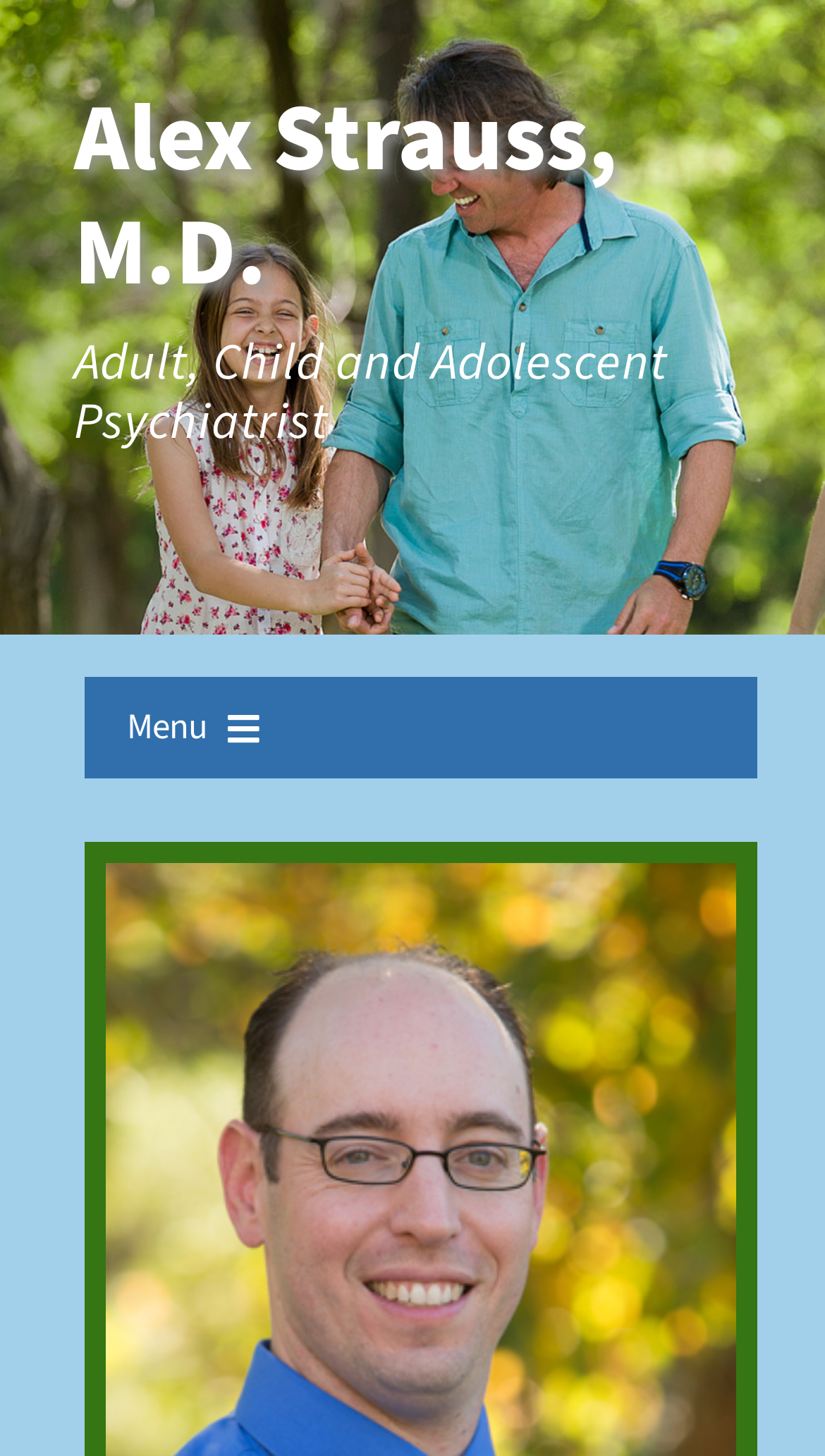Answer this question using a single word or a brief phrase:
Is the menu button expanded?

False